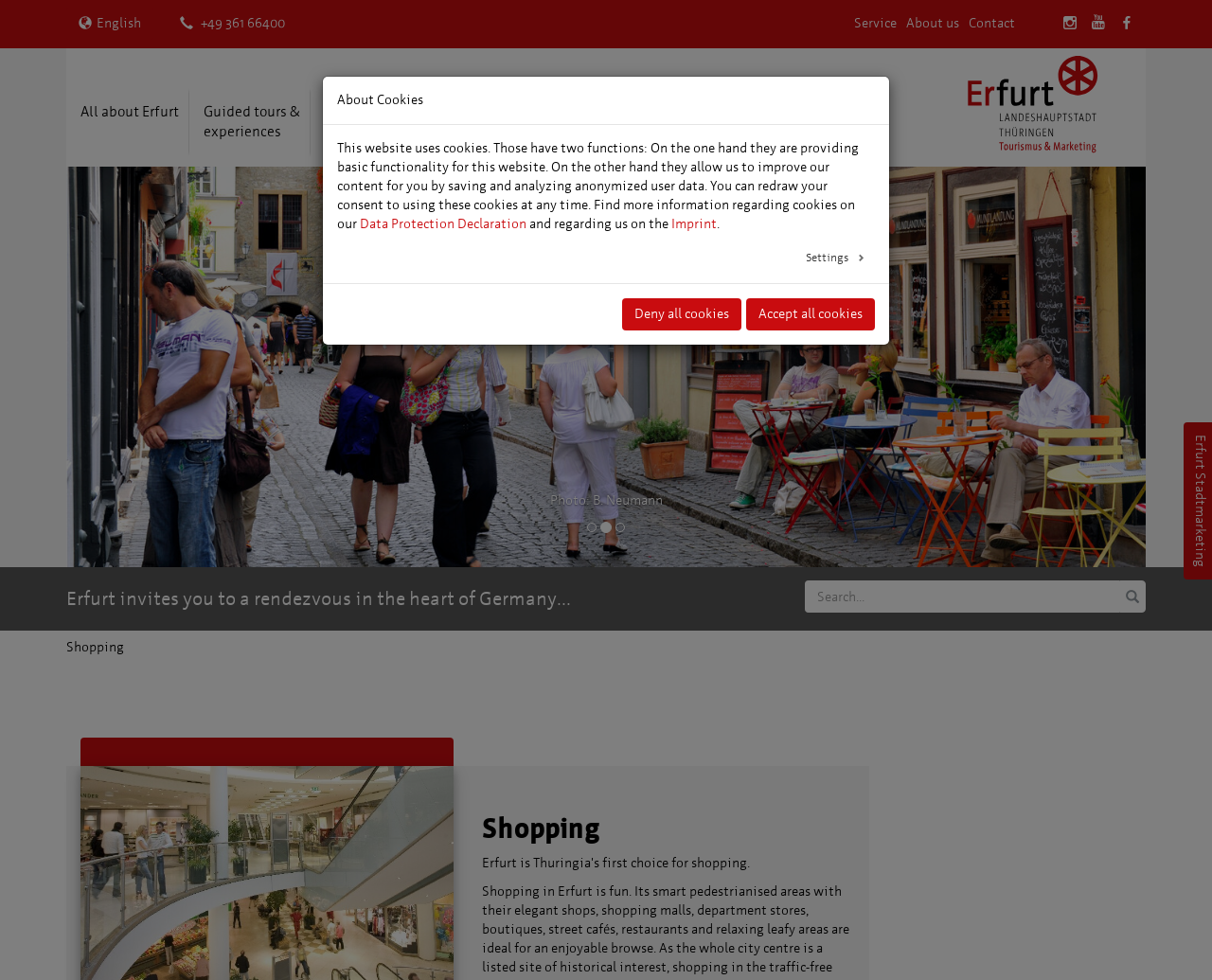Give a one-word or one-phrase response to the question:
How many social media links are present?

3